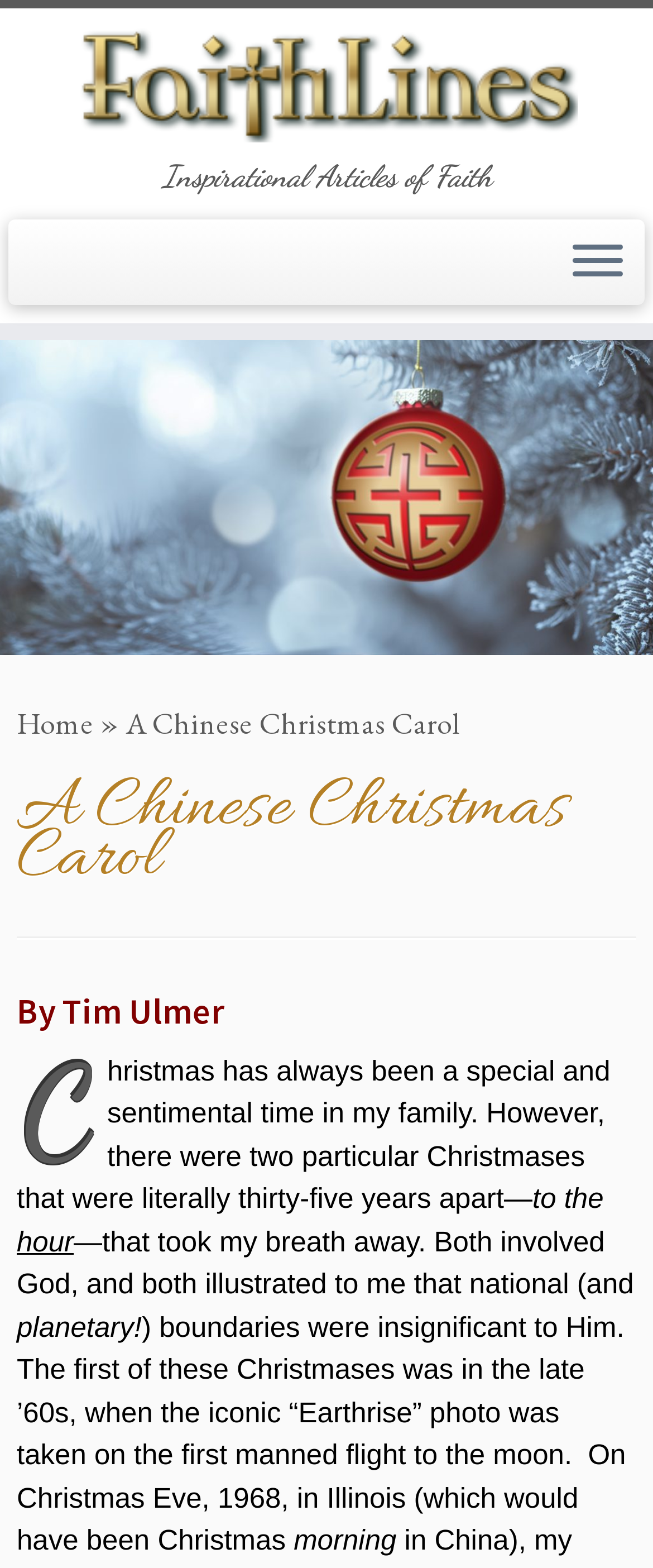Please find and report the primary heading text from the webpage.

A Chinese Christmas Carol